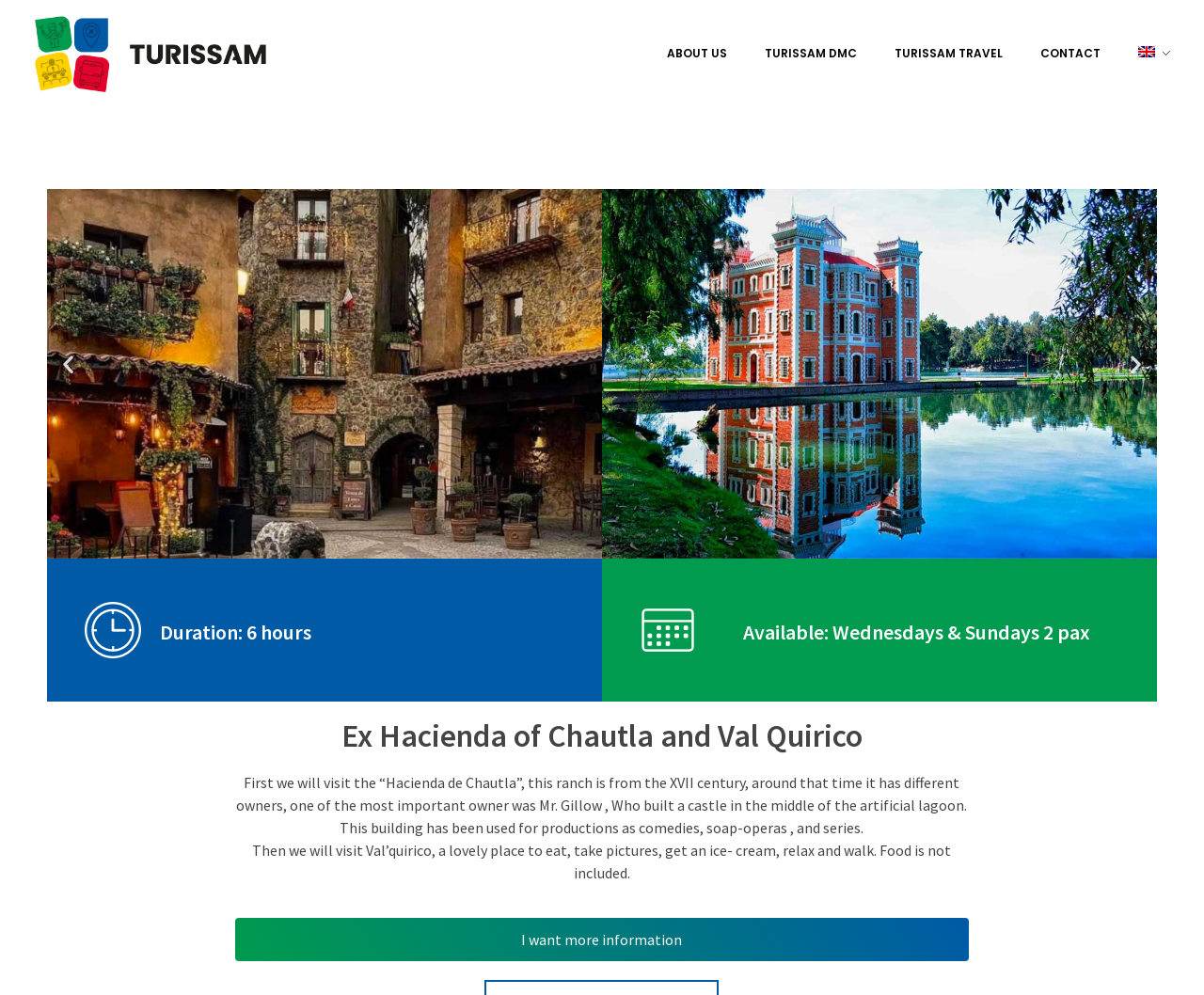Given the following UI element description: "parent_node: Turissam title="Turissam"", find the bounding box coordinates in the webpage screenshot.

[0.027, 0.014, 0.223, 0.094]